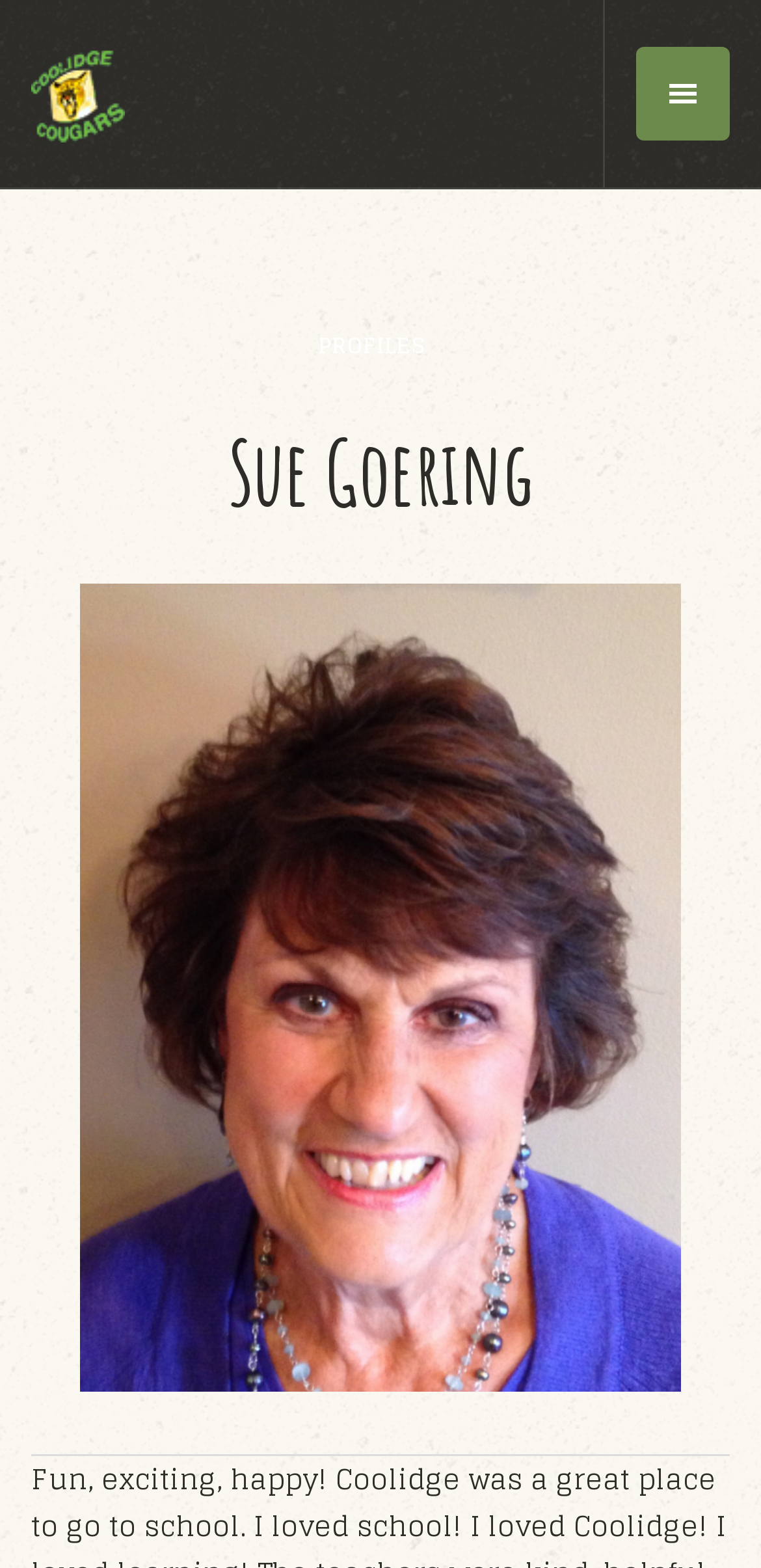What is the name of the legends mentioned on this webpage?
Please provide a single word or phrase in response based on the screenshot.

Coolidge Legends